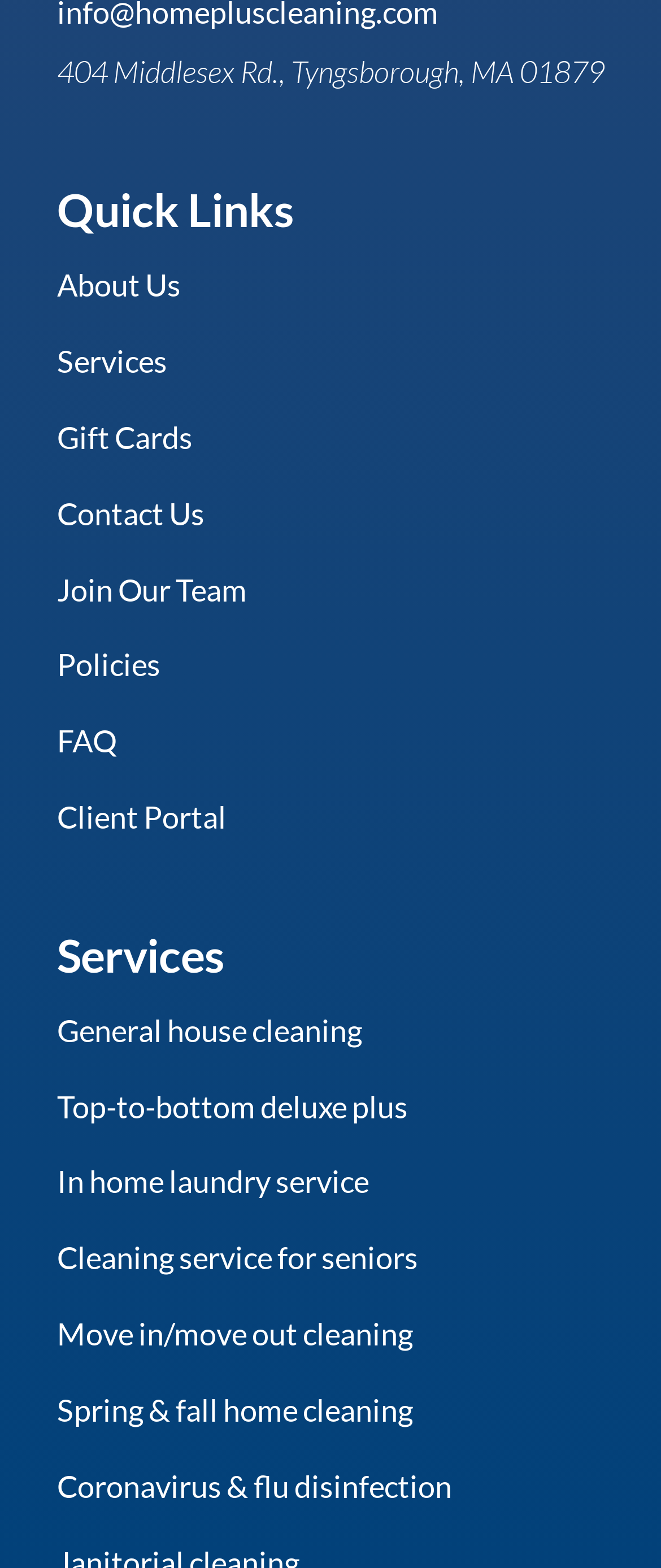Given the element description Spring & fall home cleaning, identify the bounding box coordinates for the UI element on the webpage screenshot. The format should be (top-left x, top-left y, bottom-right x, bottom-right y), with values between 0 and 1.

[0.086, 0.887, 0.624, 0.911]